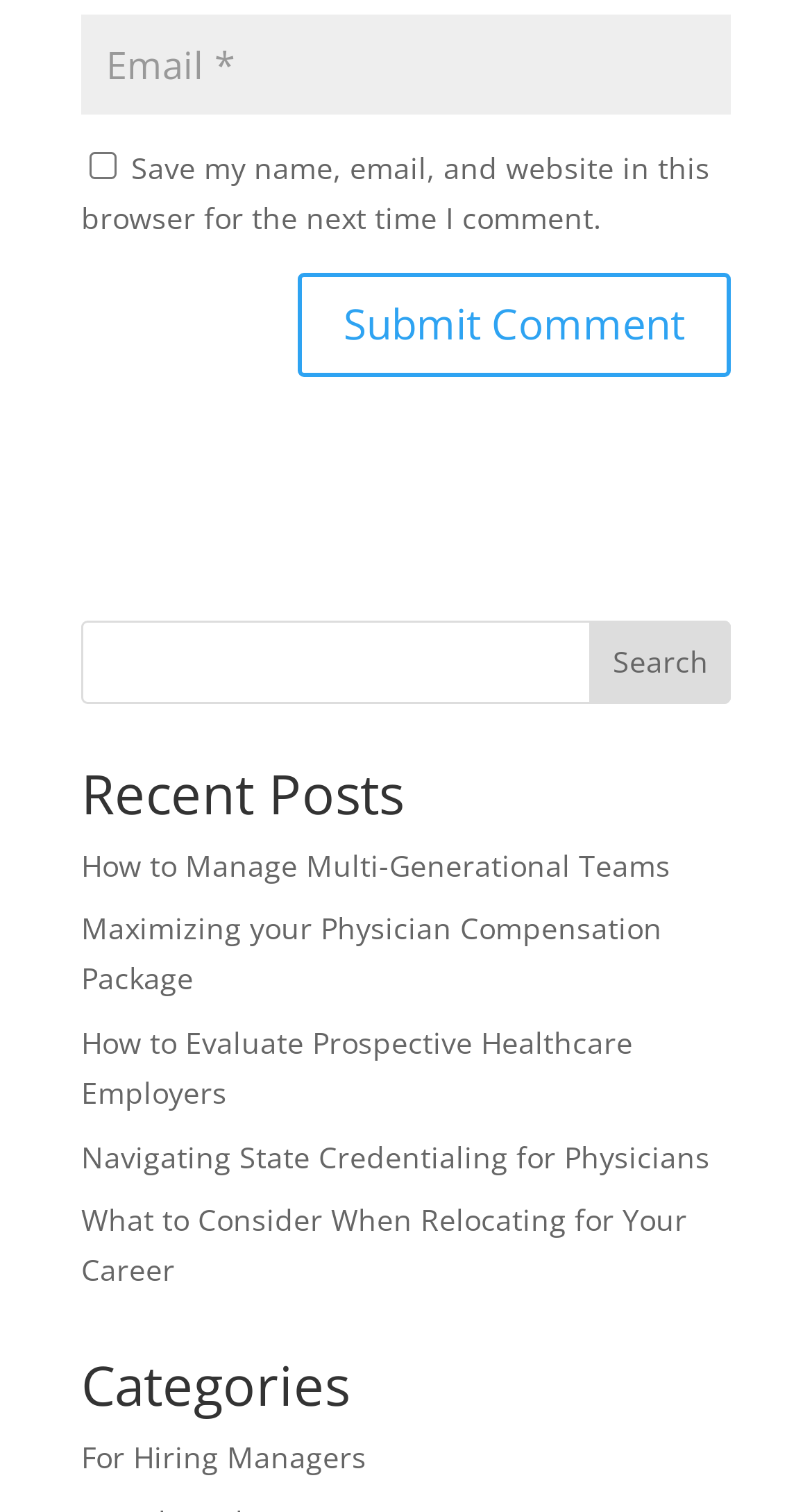Find and indicate the bounding box coordinates of the region you should select to follow the given instruction: "Search for something".

[0.727, 0.41, 0.9, 0.465]